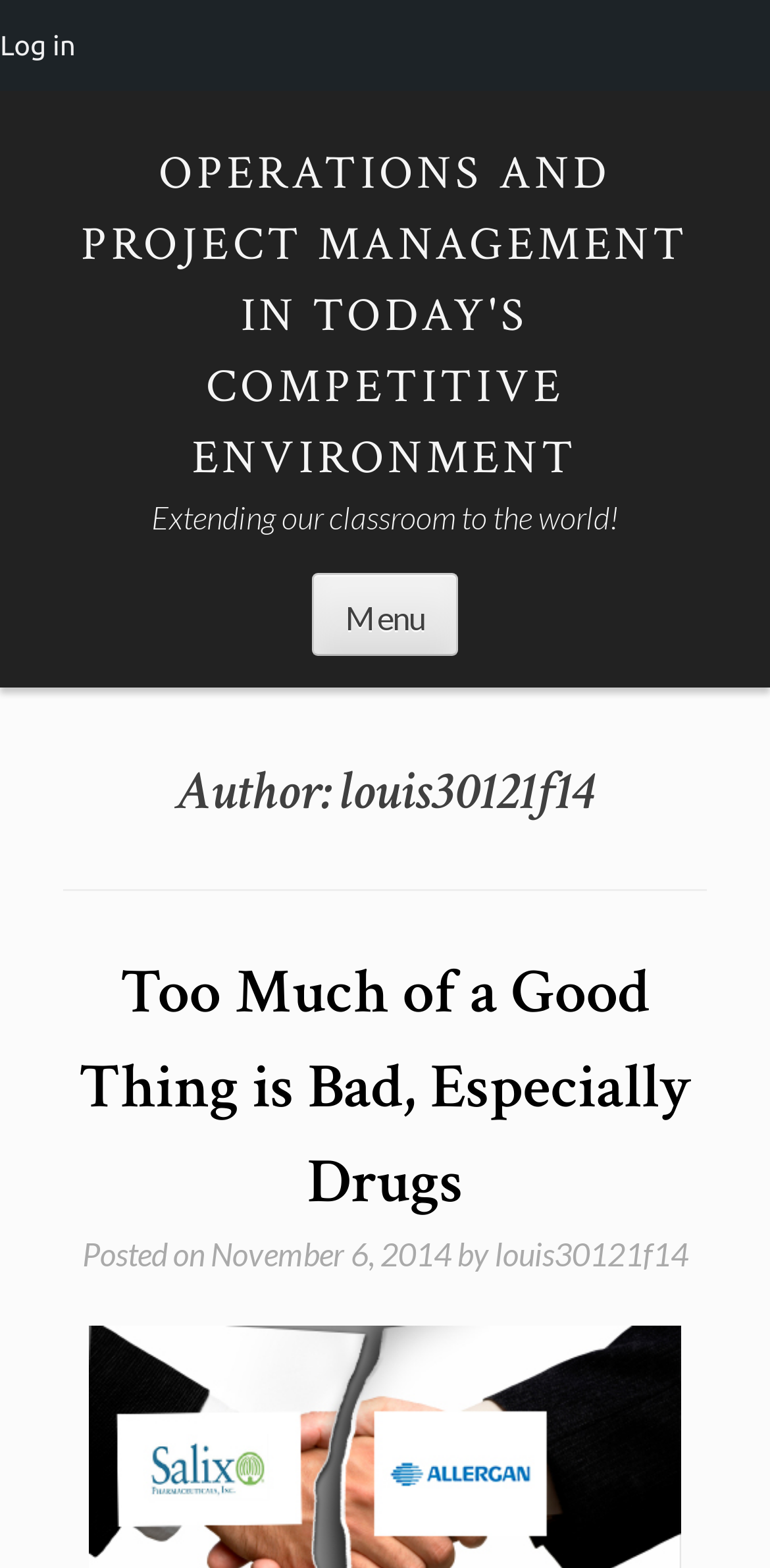Reply to the question with a single word or phrase:
When was the blog post published?

November 6, 2014